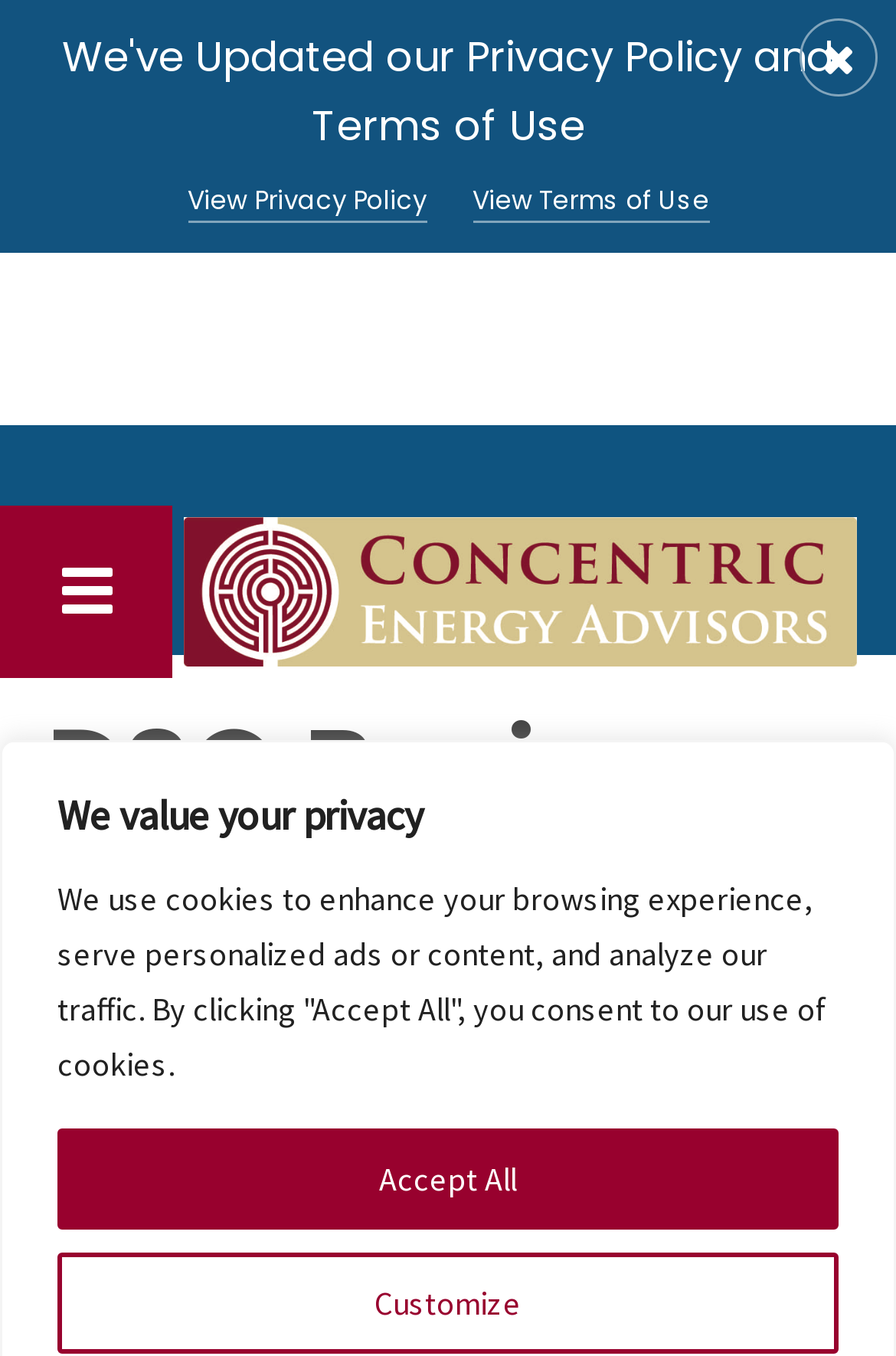Provide a one-word or one-phrase answer to the question:
What is the title of the main section?

DSO Business Model